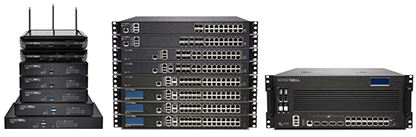Based on the image, provide a detailed response to the question:
What is the likely function of the rightmost unit?

The rightmost unit is more compact compared to the other devices, and its design suggests that it might serve a specific purpose, such as dedicated management or processing, possibly acting as a central hub for the other devices or providing additional processing power for network security tasks.